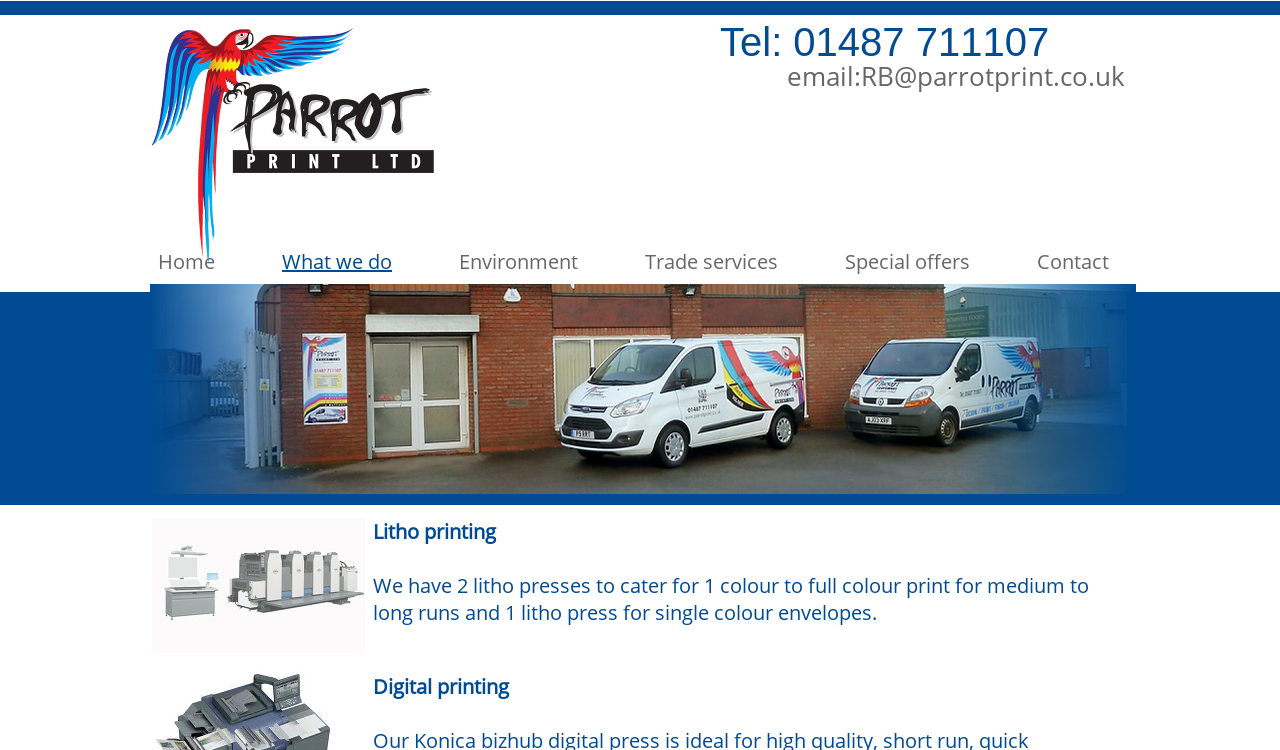What are the navigation options on the webpage?
Provide a detailed answer to the question, using the image to inform your response.

I found these navigation options by looking at the navigation element with the content 'Site' located at the top of the webpage, which contains links to different sections of the website.